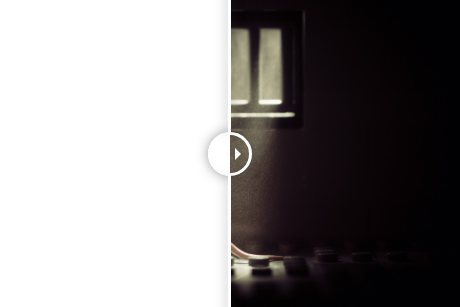Answer this question in one word or a short phrase: What software did the photographer use for editing?

Lightroom and Photoshop